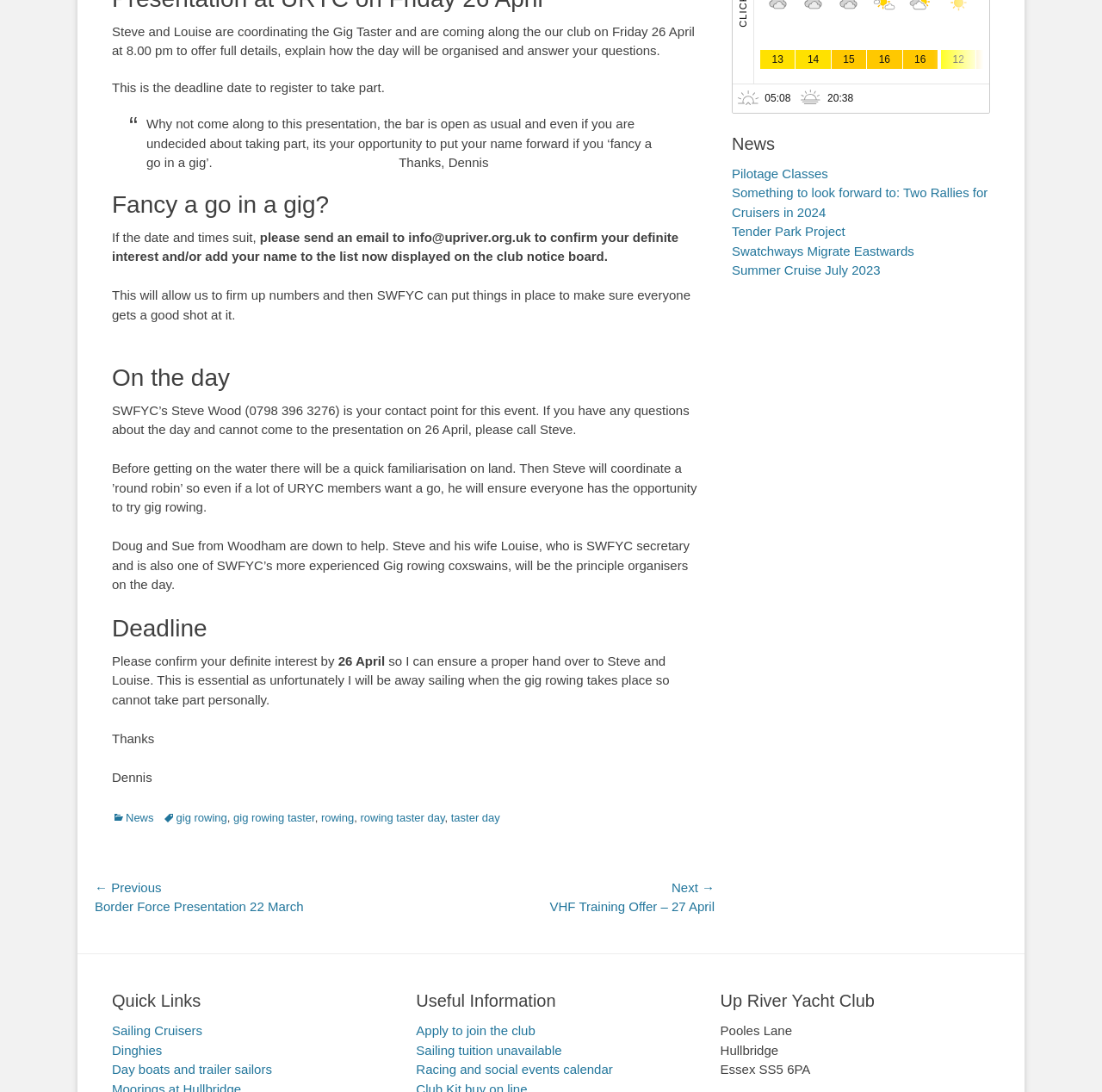Please specify the bounding box coordinates for the clickable region that will help you carry out the instruction: "Contact Steve Wood".

[0.102, 0.369, 0.626, 0.4]